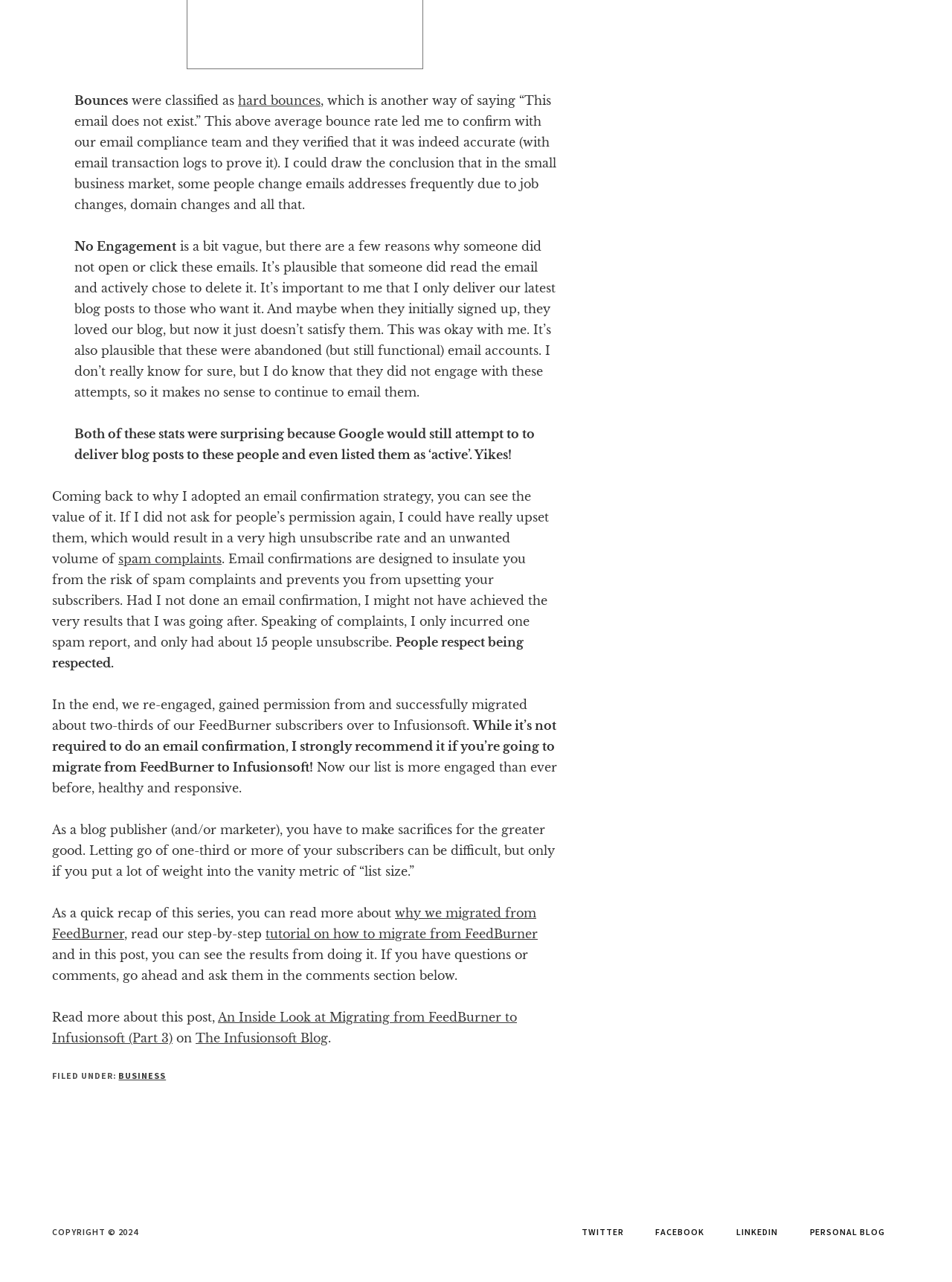Based on the image, please elaborate on the answer to the following question:
What percentage of subscribers did the author successfully migrate?

The author states that they successfully migrated about two-thirds of their FeedBurner subscribers over to Infusionsoft, which indicates that they were able to migrate a significant portion of their subscribers.